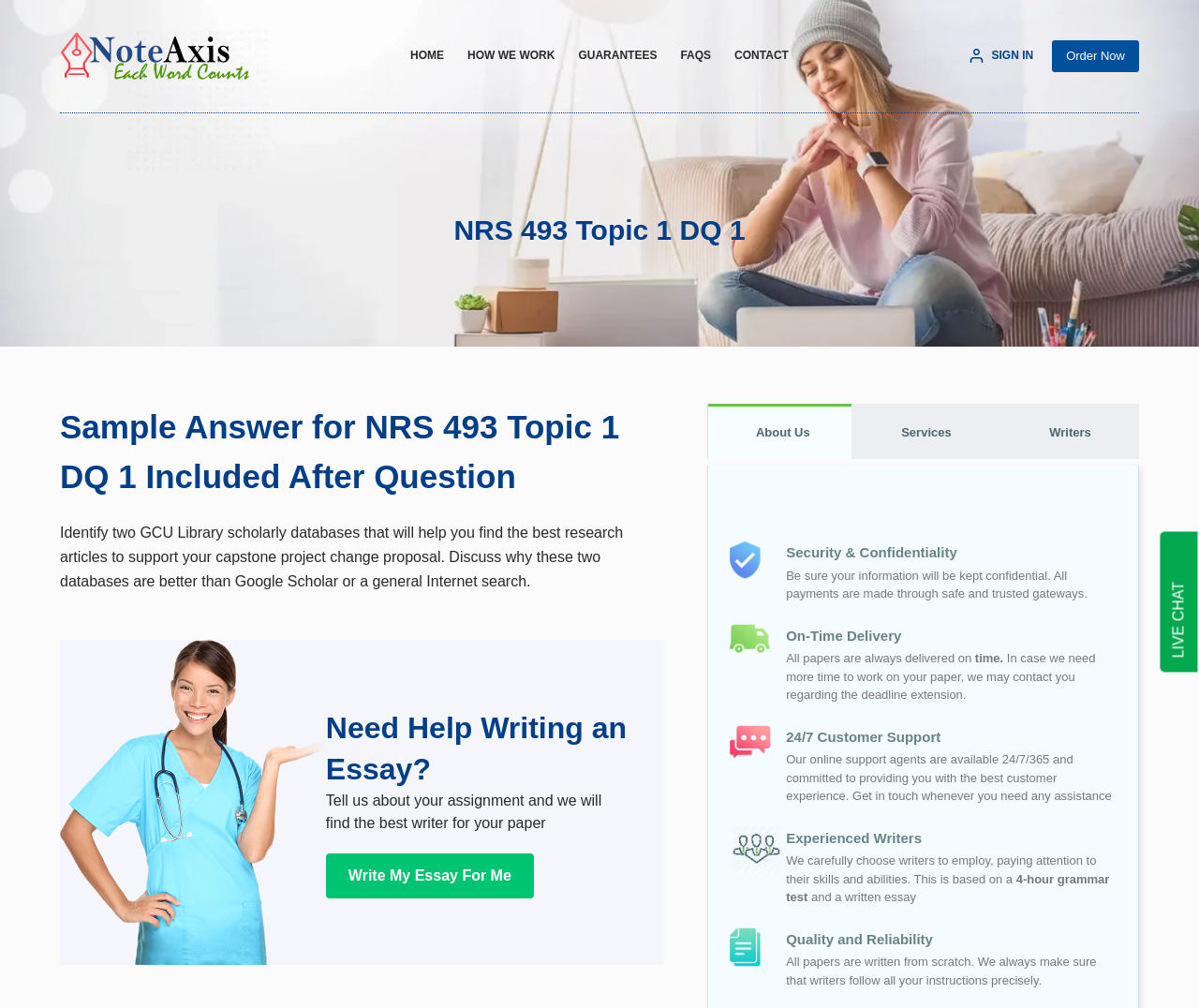Describe all the significant parts and information present on the webpage.

This webpage is about a professional essay writing service. At the top left, there is a link to skip to the content. Next to it, there is a link to the website's homepage with an accompanying image. On the top right, there is a navigation menu with five menu items: HOME, HOW WE WORK, GUARANTEES, FAQS, and CONTACT. Below the navigation menu, there are two links: SIGN IN and Order Now.

The main content of the webpage is divided into two sections. The first section has a heading "NRS 493 Topic 1 DQ 1" and a subheading "Sample Answer for NRS 493 Topic 1 DQ 1 Included After Question". Below the subheading, there is a paragraph of text discussing the importance of using scholarly databases for research.

The second section has a heading "Need Help Writing an Essay?" and a call-to-action link "Write My Essay For Me". Below this, there are three columns of text and links. The left column has links to "About Us", "Services", and "Writers". The middle column has a paragraph of text describing the company's mission and values. The right column has several sections describing the company's services, including Security & Confidentiality, On-Time Delivery, 24/7 Customer Support, Experienced Writers, and Quality and Reliability.

At the bottom right of the webpage, there is a chat widget iframe.